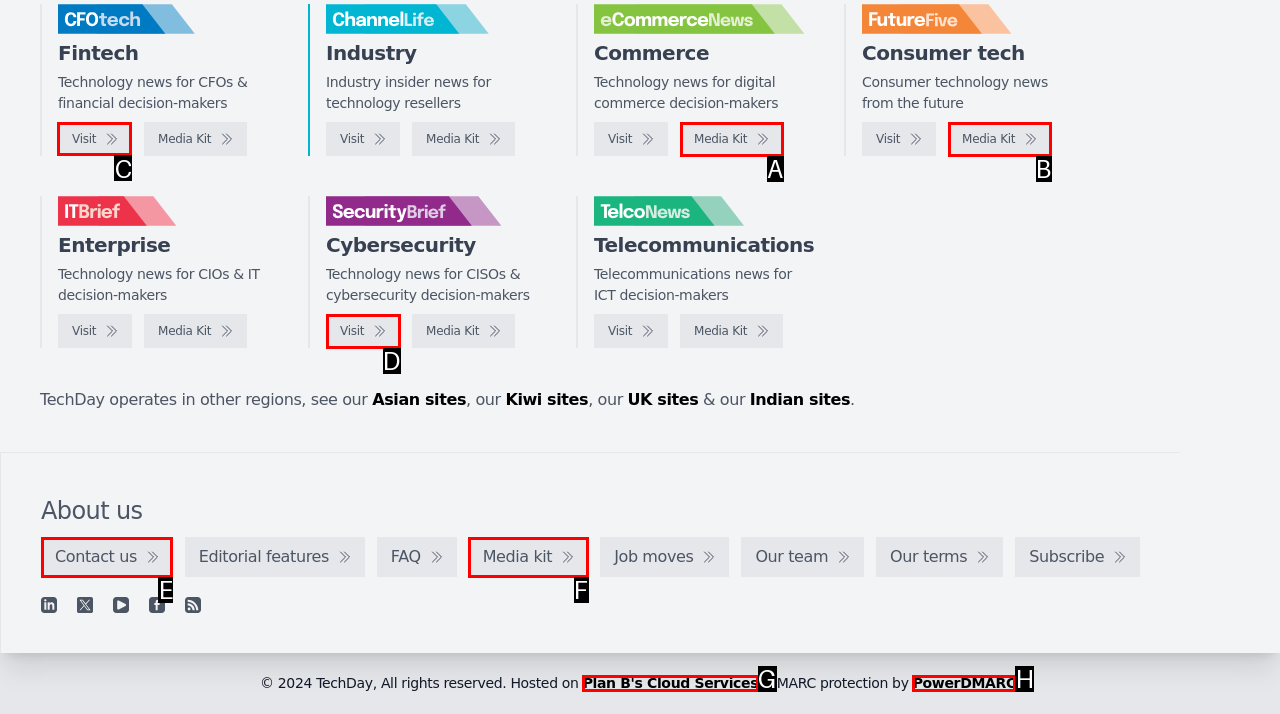Determine which element should be clicked for this task: Visit CFOtech
Answer with the letter of the selected option.

C